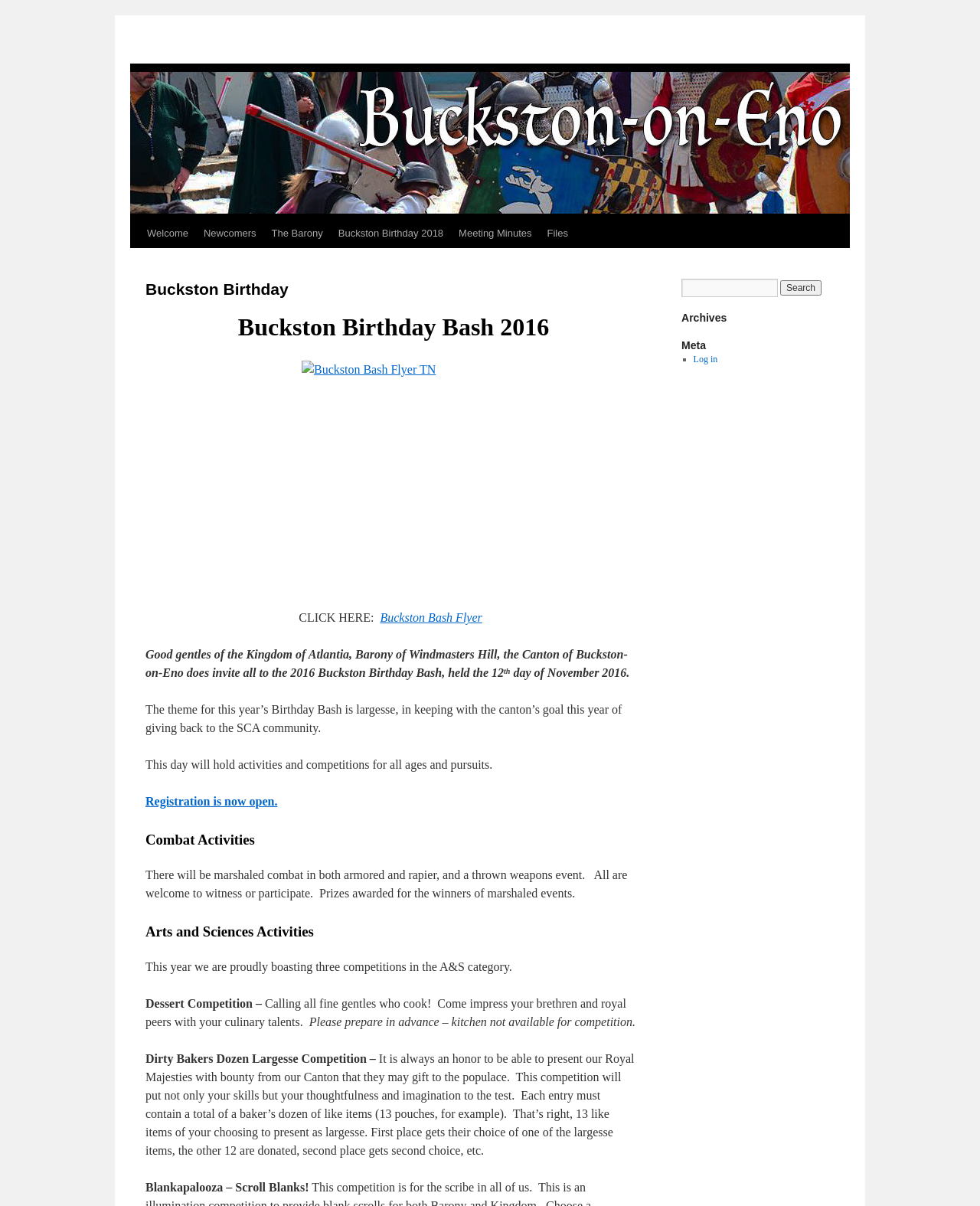What is the name of the event mentioned in the link 'Buckston Bash Flyer TN'?
Refer to the screenshot and respond with a concise word or phrase.

Buckston Birthday Bash 2016